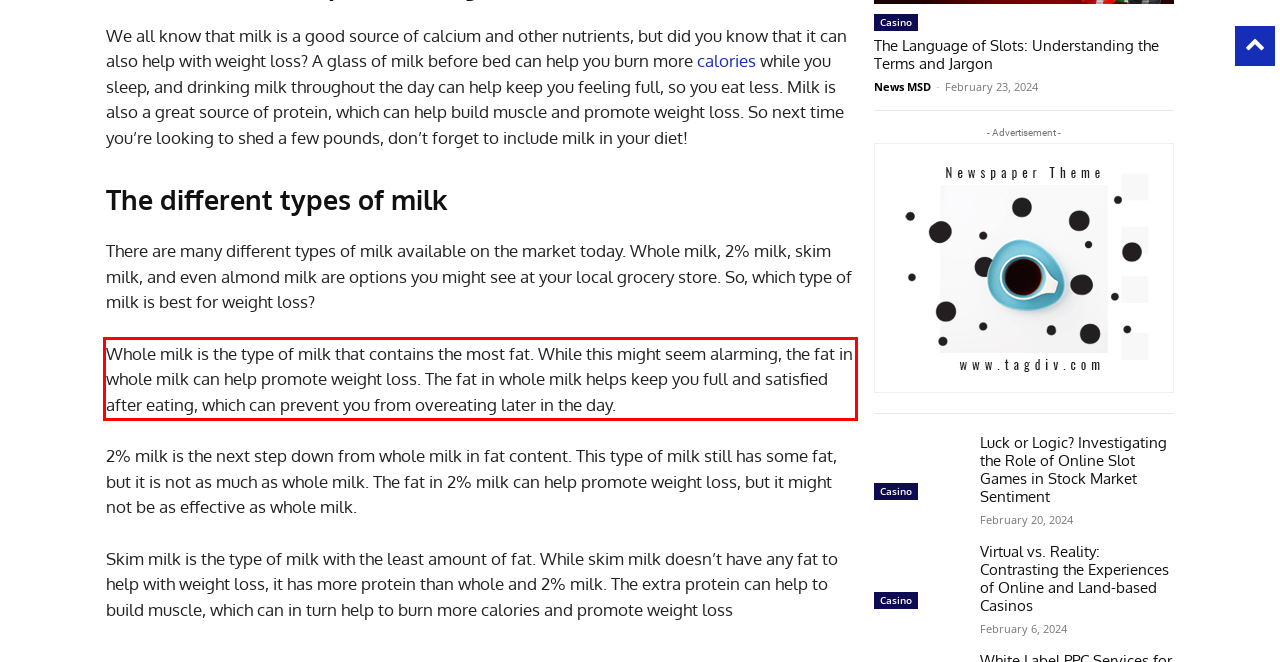You are given a screenshot of a webpage with a UI element highlighted by a red bounding box. Please perform OCR on the text content within this red bounding box.

Whole milk is the type of milk that contains the most fat. While this might seem alarming, the fat in whole milk can help promote weight loss. The fat in whole milk helps keep you full and satisfied after eating, which can prevent you from overeating later in the day.